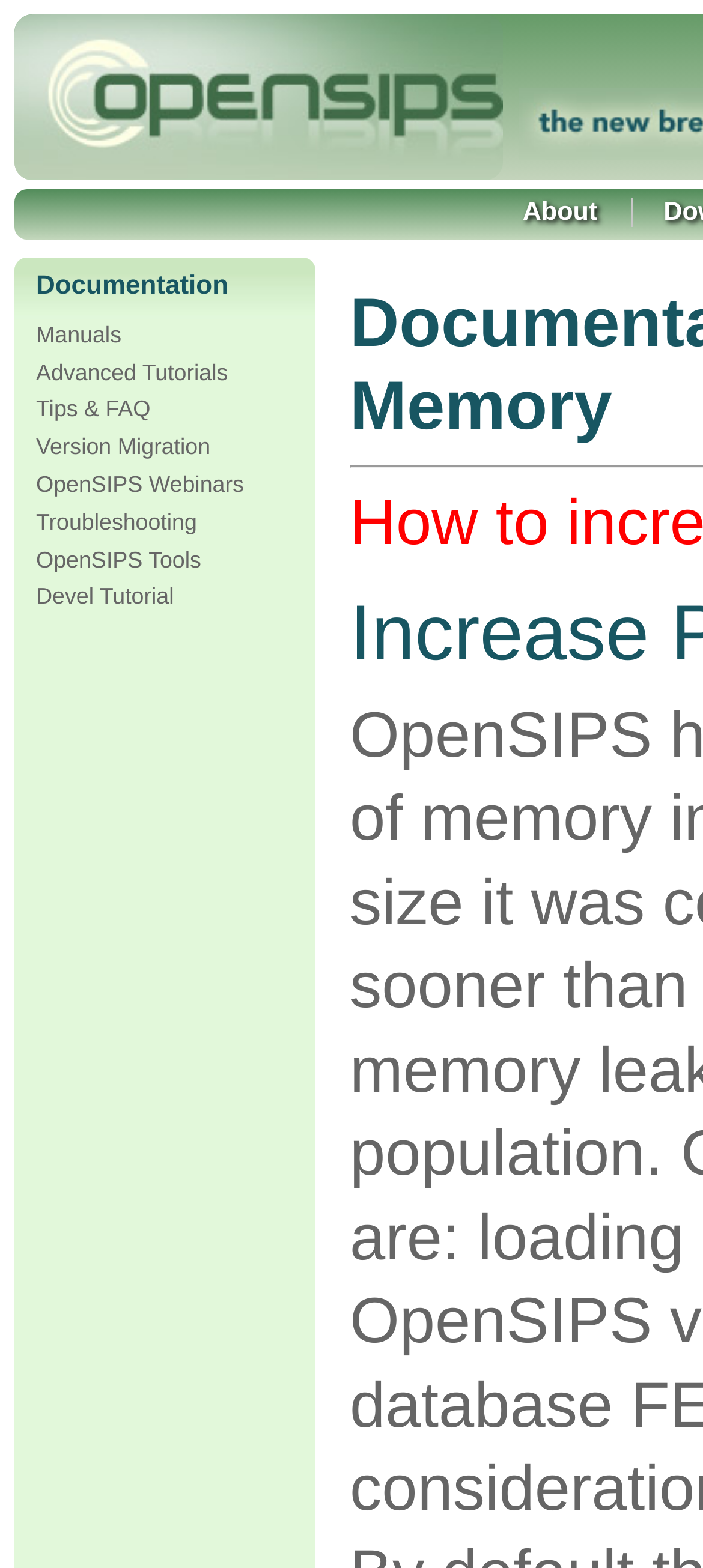Determine the bounding box for the described HTML element: "About". Ensure the coordinates are four float numbers between 0 and 1 in the format [left, top, right, bottom].

[0.743, 0.126, 0.85, 0.145]